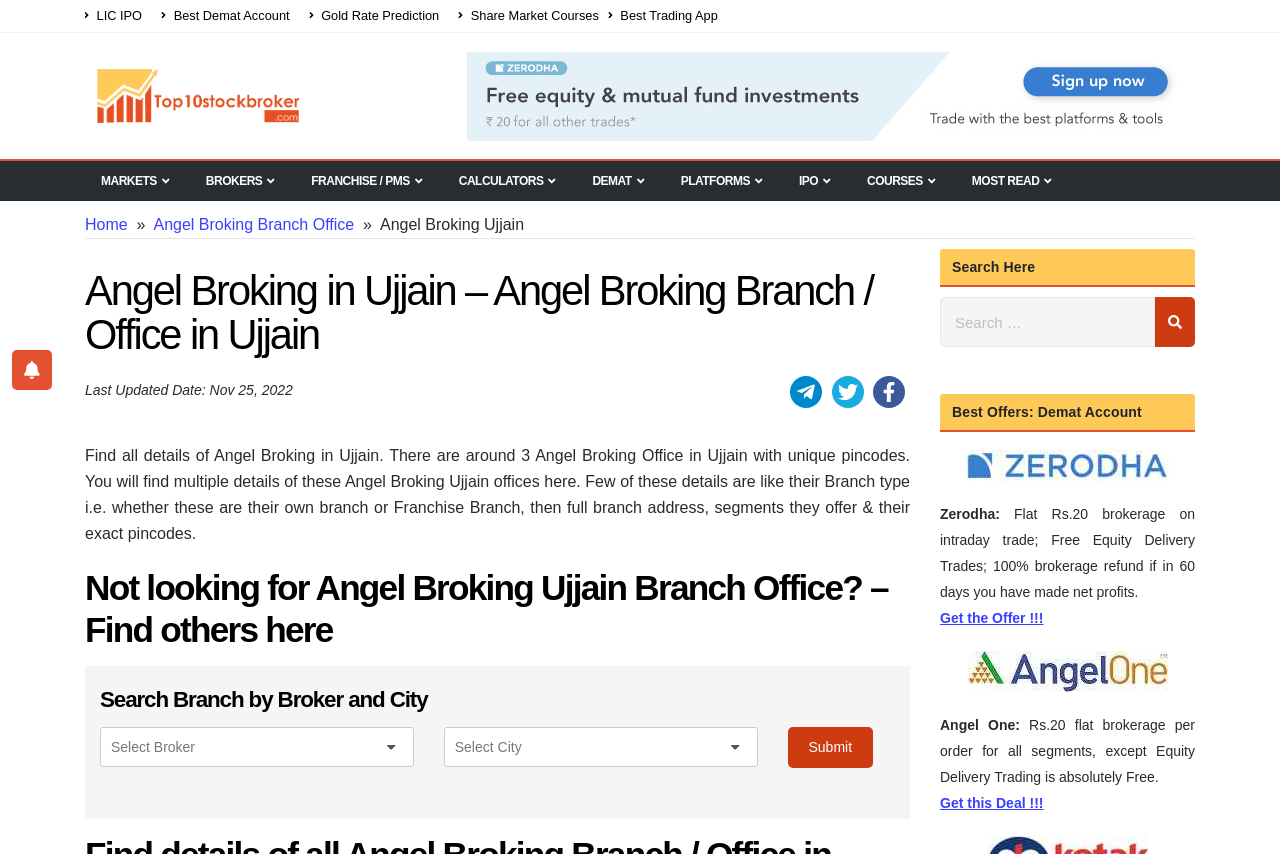Write a detailed summary of the webpage.

The webpage is about finding the branch office of Angel Broking in Ujjain. At the top, there are five static text elements, each containing a different topic, such as "LIC IPO", "Best Demat Account", and "Share Market Courses". Below these, there is a logo of Top10StockBroker.com, accompanied by an image of the same logo.

On the left side, there is a navigation menu with links to various sections, including "MARKETS", "BROKERS", "FRANCHISE / PMS", and others. Below this menu, there is a link to "Home" and another link to "Angel Broking Branch Office", which is followed by a static text element displaying "Angel Broking Ujjain".

The main content of the webpage is divided into sections. The first section has a heading that reads "Angel Broking in Ujjain – Angel Broking Branch / Office in Ujjain" and provides information about the last updated date. There are also links to social media platforms, such as Telegram, Twitter, and Facebook.

The next section explains that there are around 3 Angel Broking offices in Ujjain, each with unique pincodes, and provides details about the branch type, full branch address, segments offered, and exact pincodes. Below this, there is a heading that asks if the user is not looking for Angel Broking Ujjain Branch Office and provides an option to search for others.

Further down, there is a section that allows users to search for branches by broker and city, with two comboboxes and a submit button. On the right side, there is a search bar with a search button and a static text element that reads "Search Here".

Below the search bar, there are two sections promoting demat account offers from Zerodha and Angel One, each with an image, a brief description, and a link to get the offer.